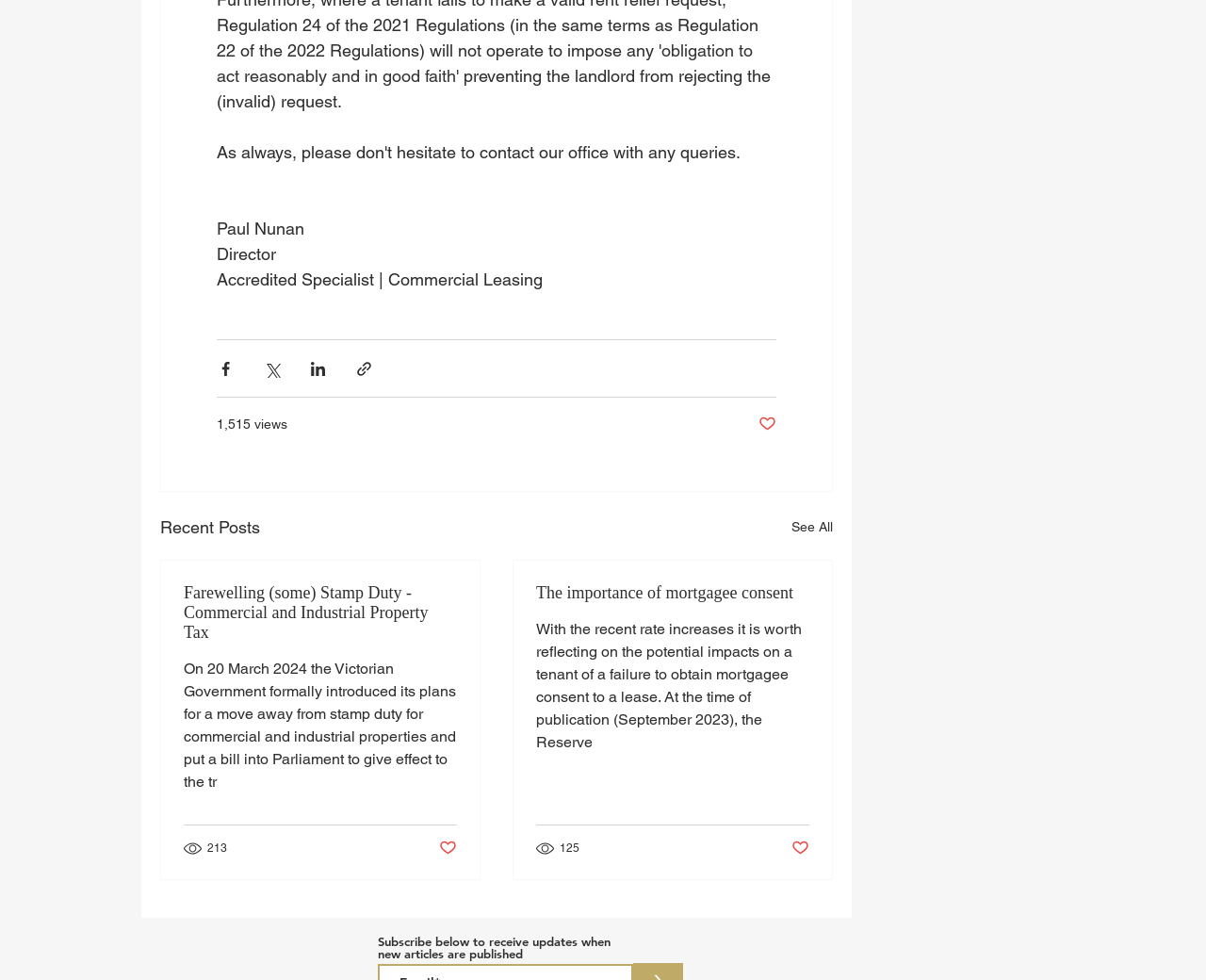What is the title of the first article?
Please use the image to provide a one-word or short phrase answer.

Farewelling (some) Stamp Duty